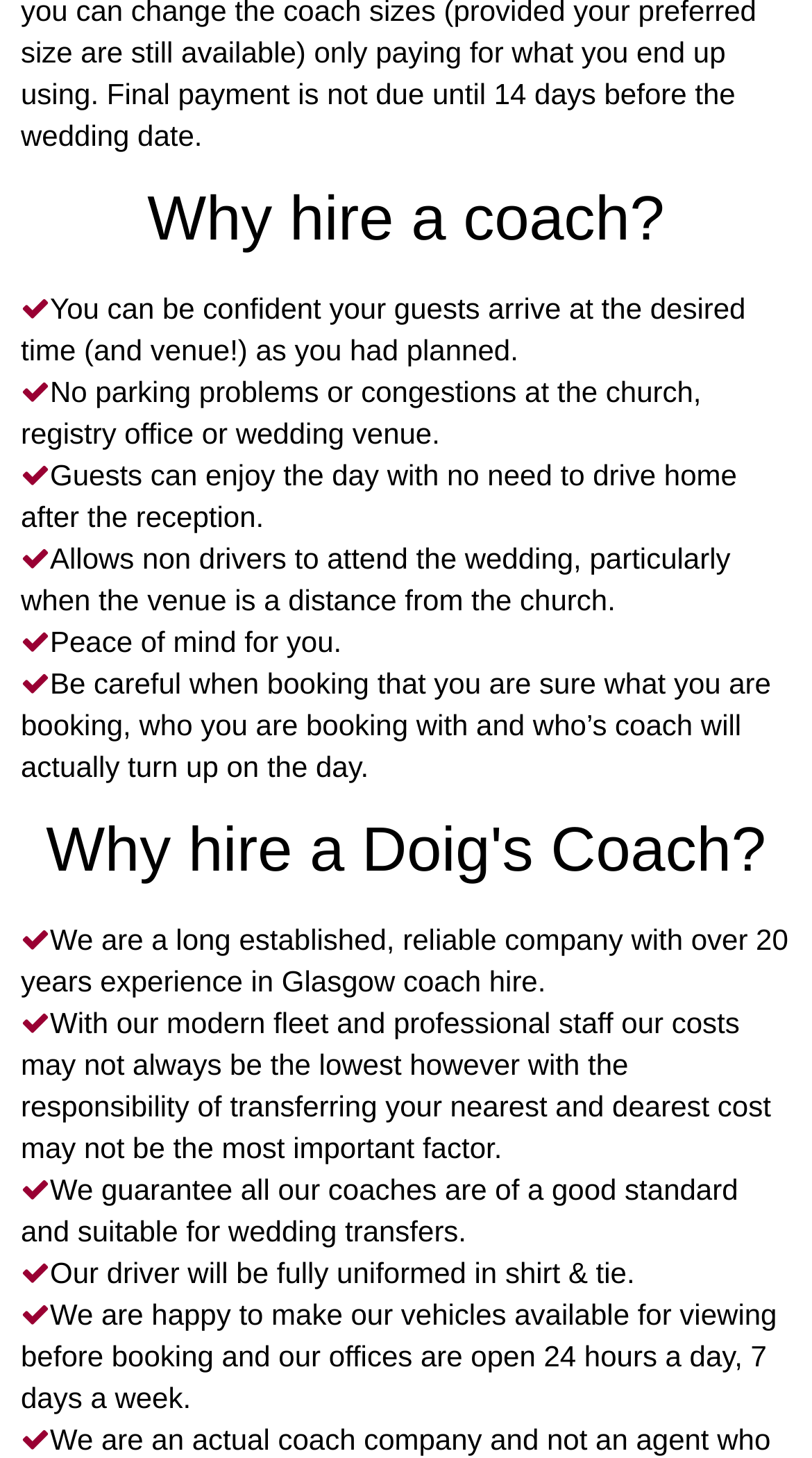Identify the bounding box coordinates of the region that should be clicked to execute the following instruction: "read about the benefits of hiring a coach".

[0.181, 0.127, 0.819, 0.174]